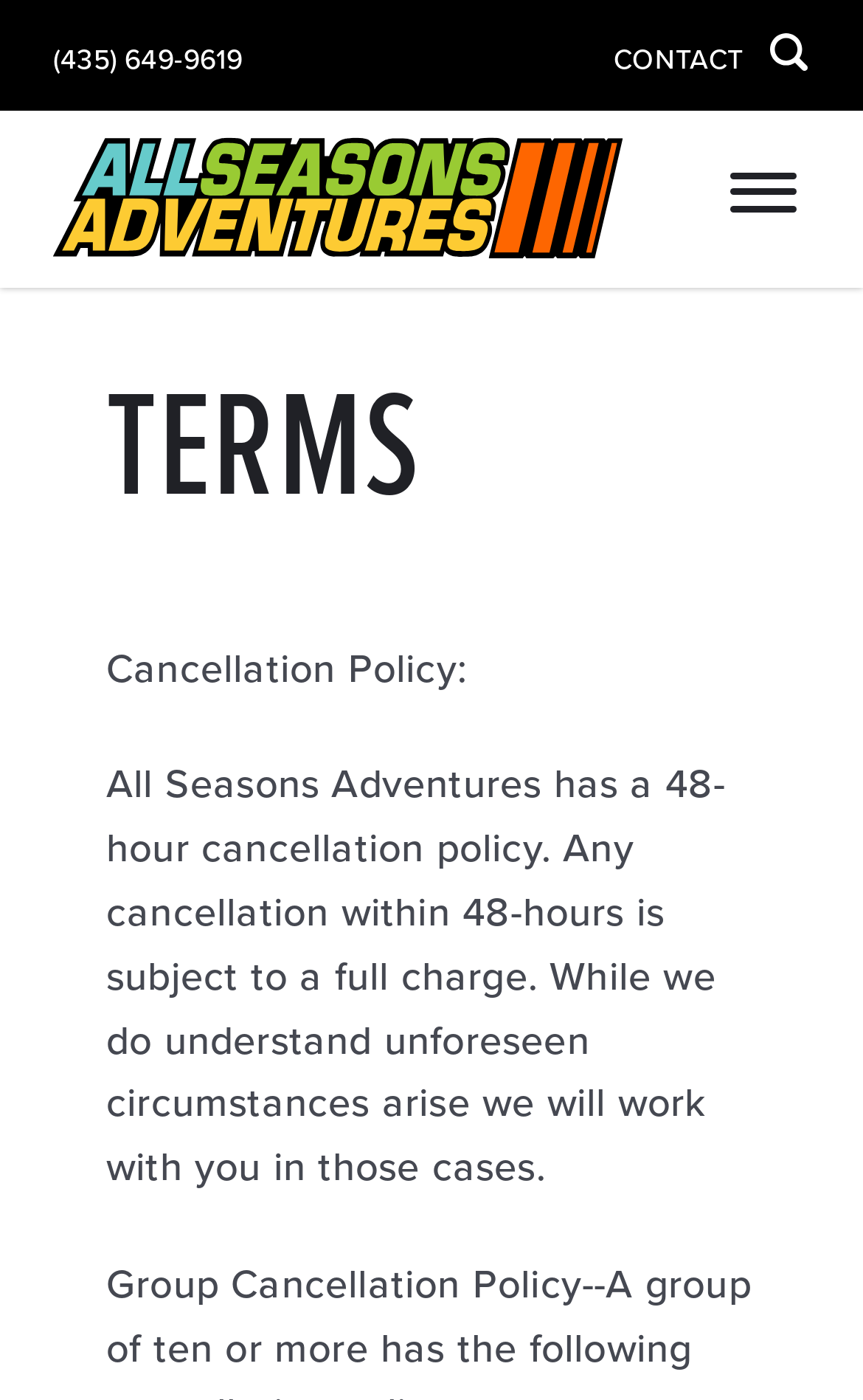Answer the question below using just one word or a short phrase: 
What is the purpose of the search box?

To search the website